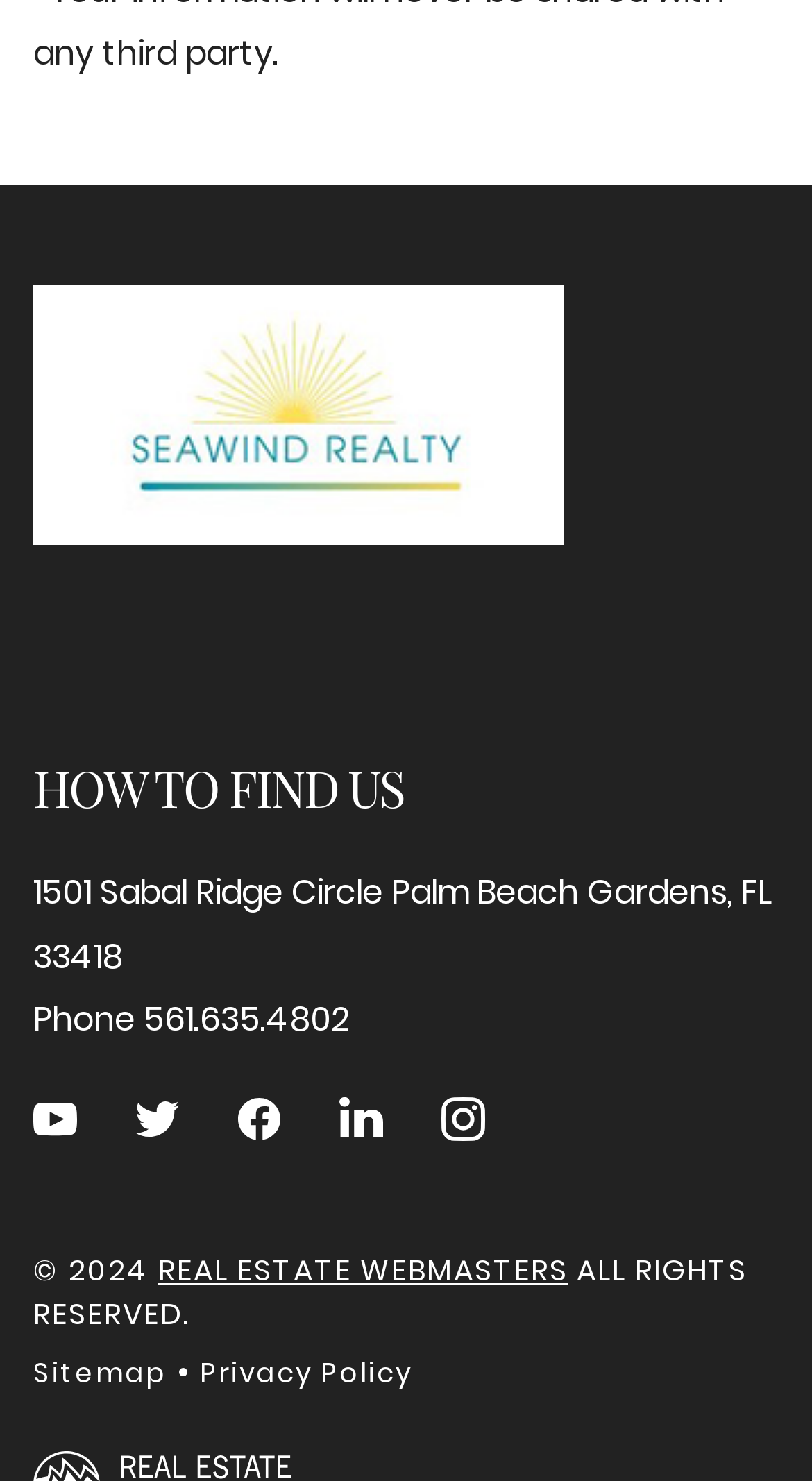Given the description aria-label="Follow us on Instagram", predict the bounding box coordinates of the UI element. Ensure the coordinates are in the format (top-left x, top-left y, bottom-right x, bottom-right y) and all values are between 0 and 1.

[0.544, 0.74, 0.597, 0.771]